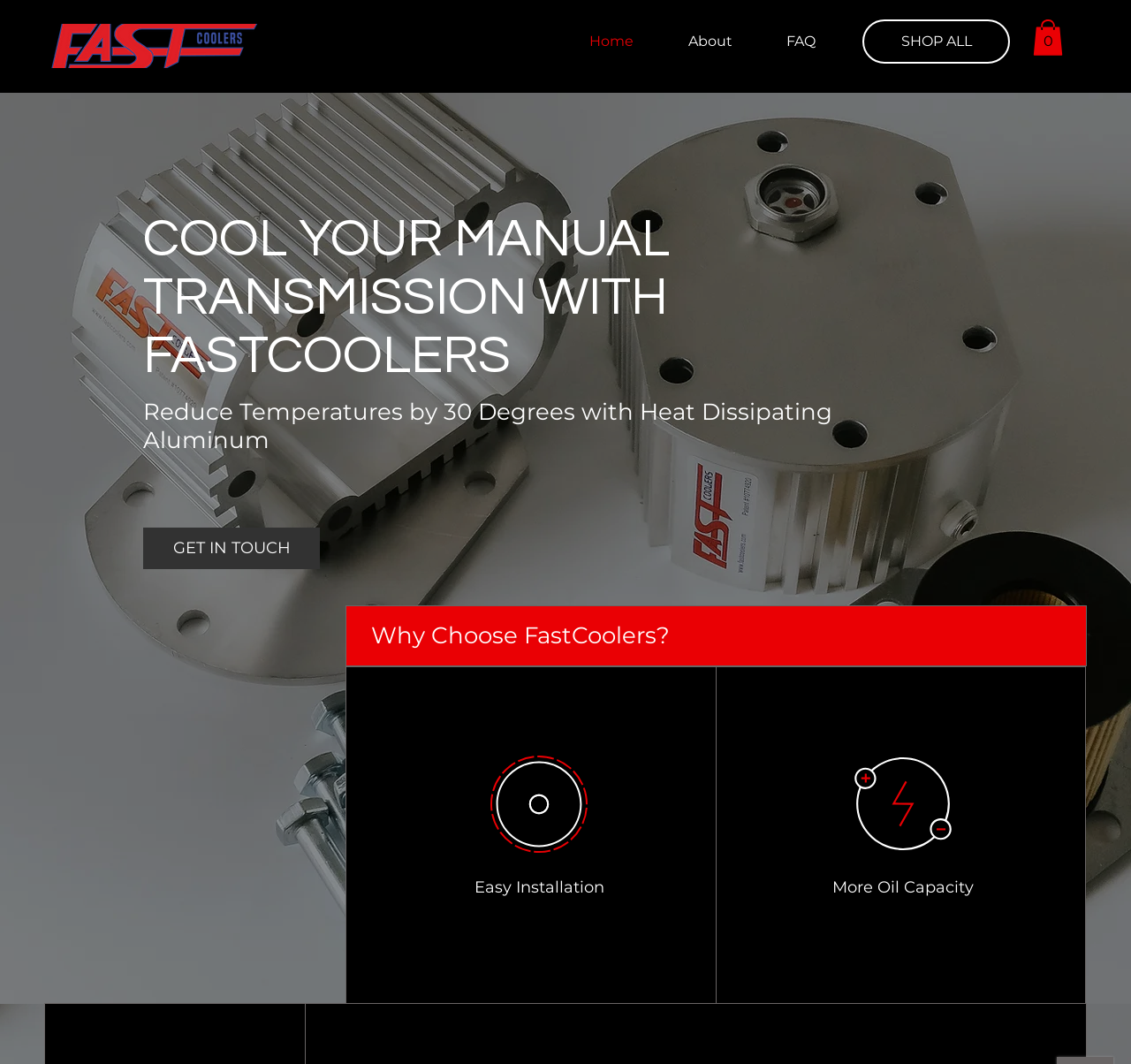How many items are in the cart?
Based on the image, answer the question in a detailed manner.

The button 'Cart with 0 items' indicates that there are currently no items in the cart.